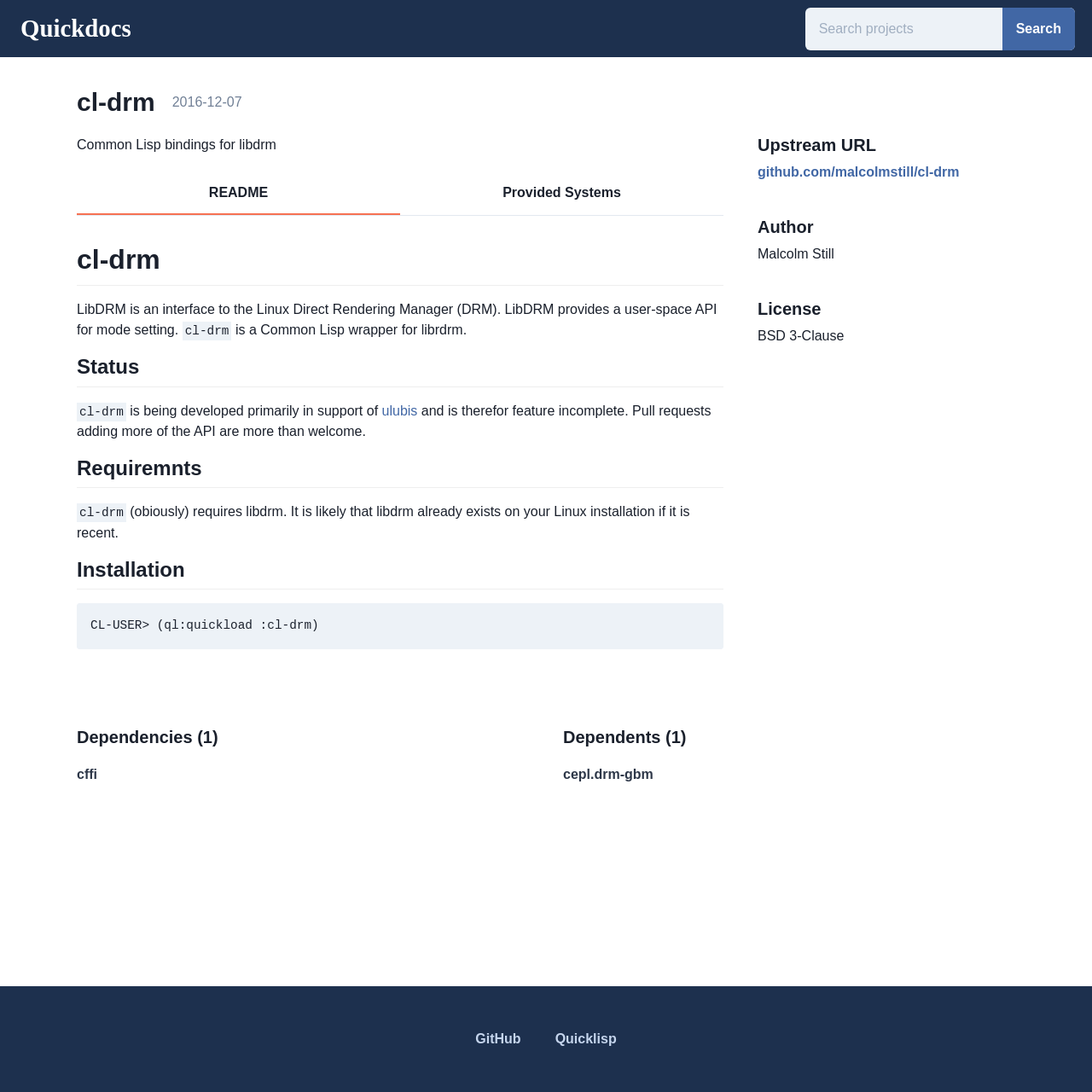Use a single word or phrase to respond to the question:
What is the name of the project?

cl-drm